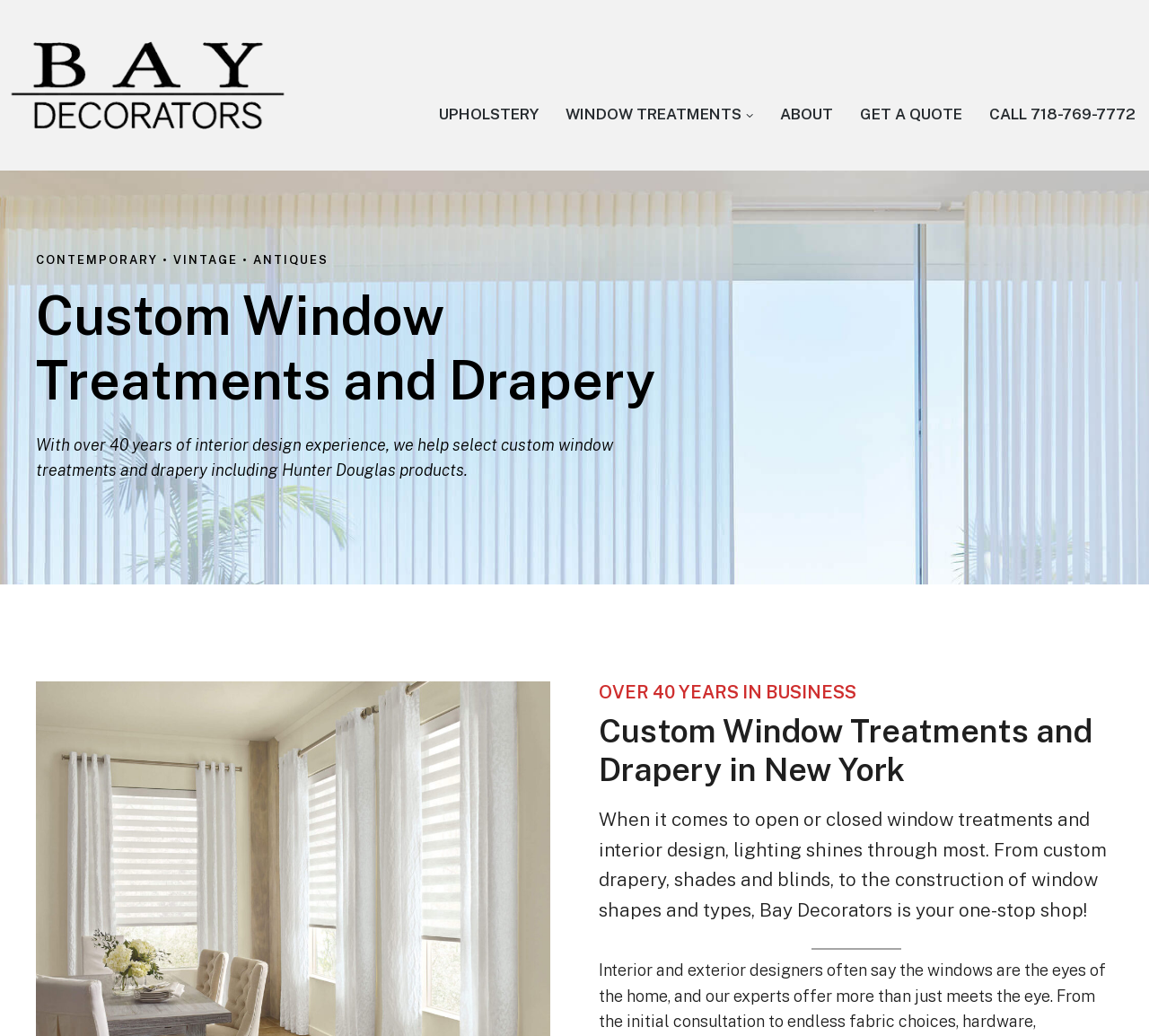Given the element description: "Home", predict the bounding box coordinates of the UI element it refers to, using four float numbers between 0 and 1, i.e., [left, top, right, bottom].

None